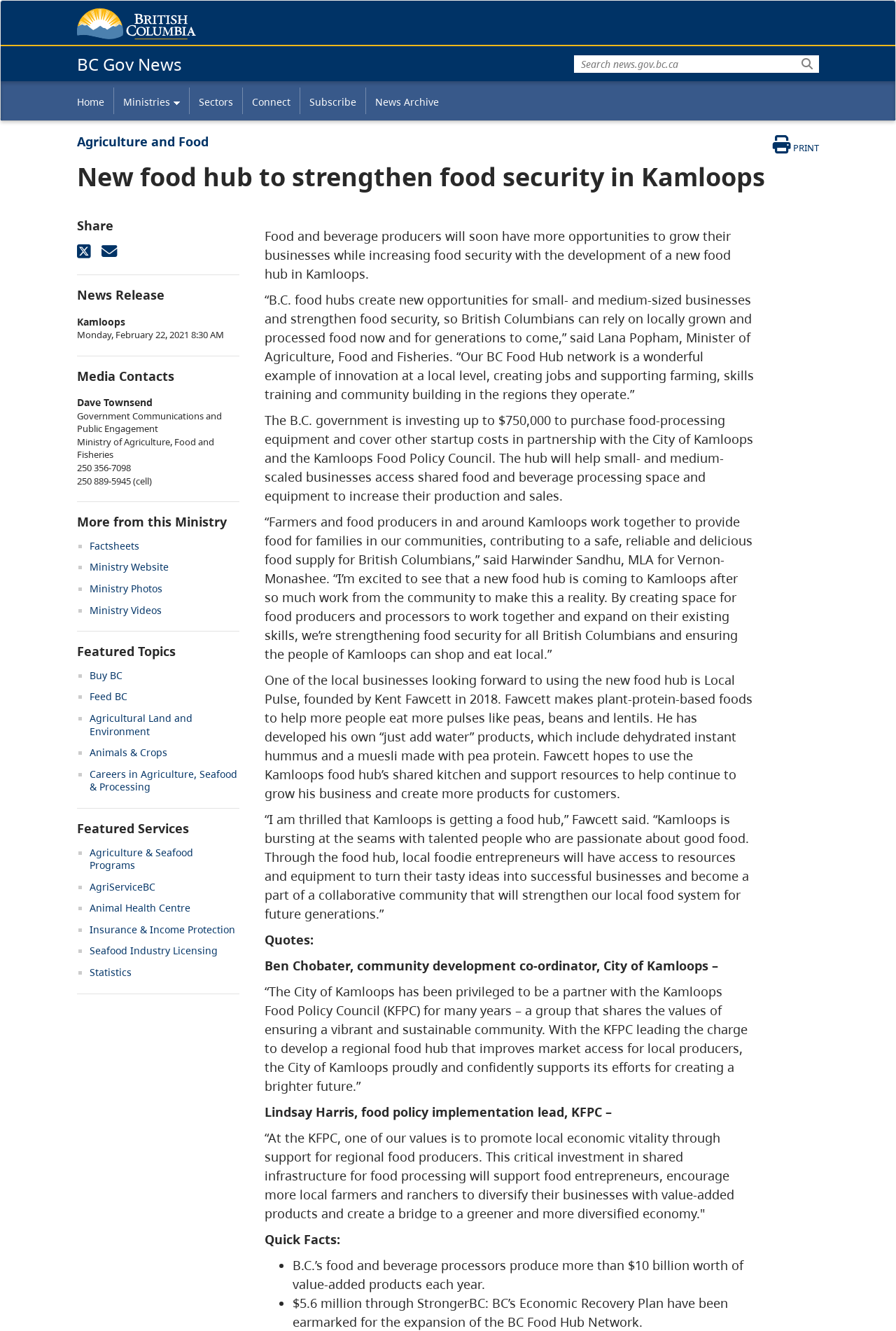Determine the bounding box coordinates of the target area to click to execute the following instruction: "Read more about Agriculture and Food."

[0.086, 0.1, 0.233, 0.113]